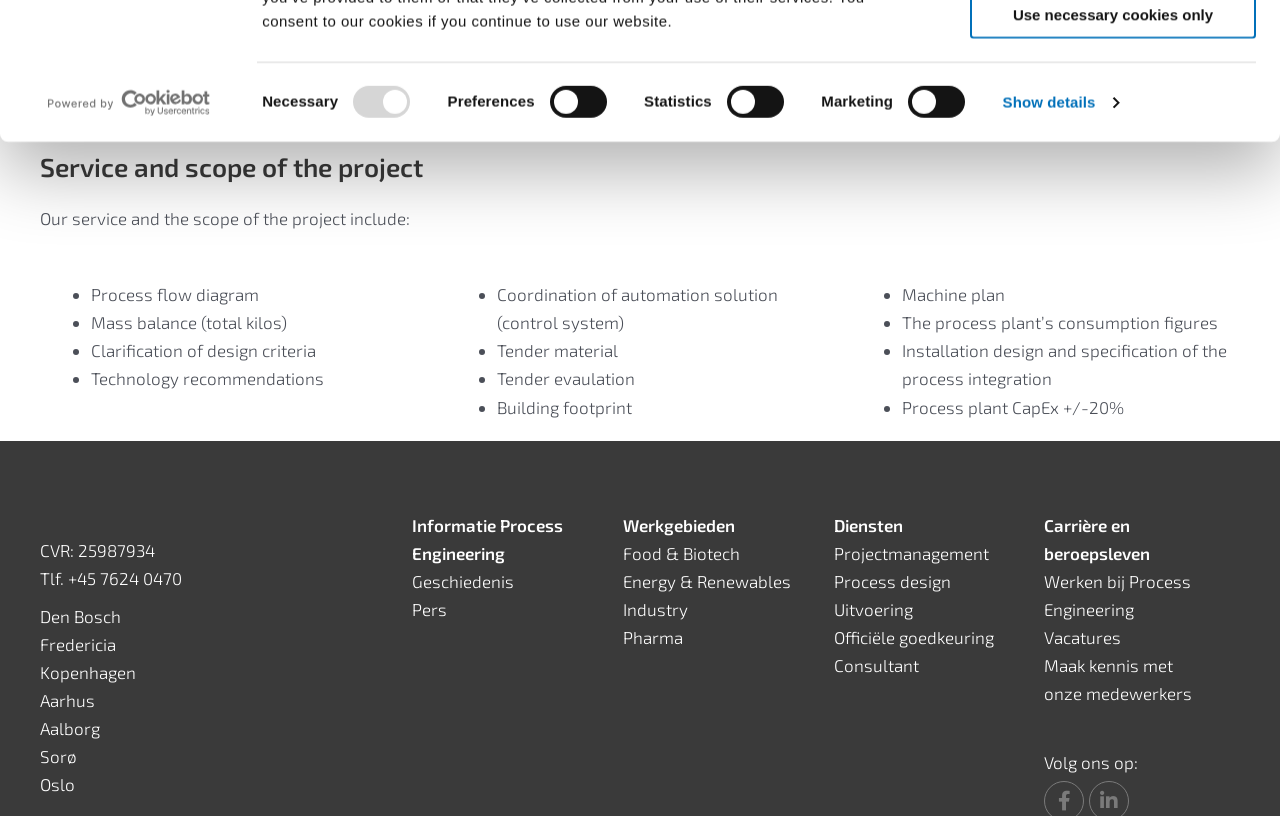Respond with a single word or short phrase to the following question: 
What is the company's phone number?

+45 7624 0470